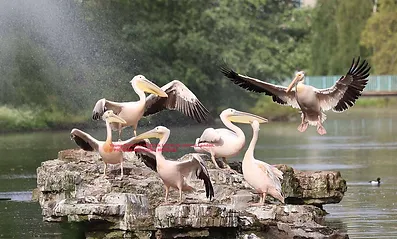Offer a detailed narrative of the image's content.

The image captures a lively scene of young pelicans on Duck Island in St James's Park, London. Several pelicans are depicted in various poses, showcasing their impressive wingspan as some take flight while others rest on a rocky outcrop surrounded by tranquil waters. The backdrop features lush greenery, adding to the serene beauty of the setting. This vibrant tableau highlights the natural behaviors of these birds in their habitat, making it a delightful snapshot of wildlife in an urban park environment.